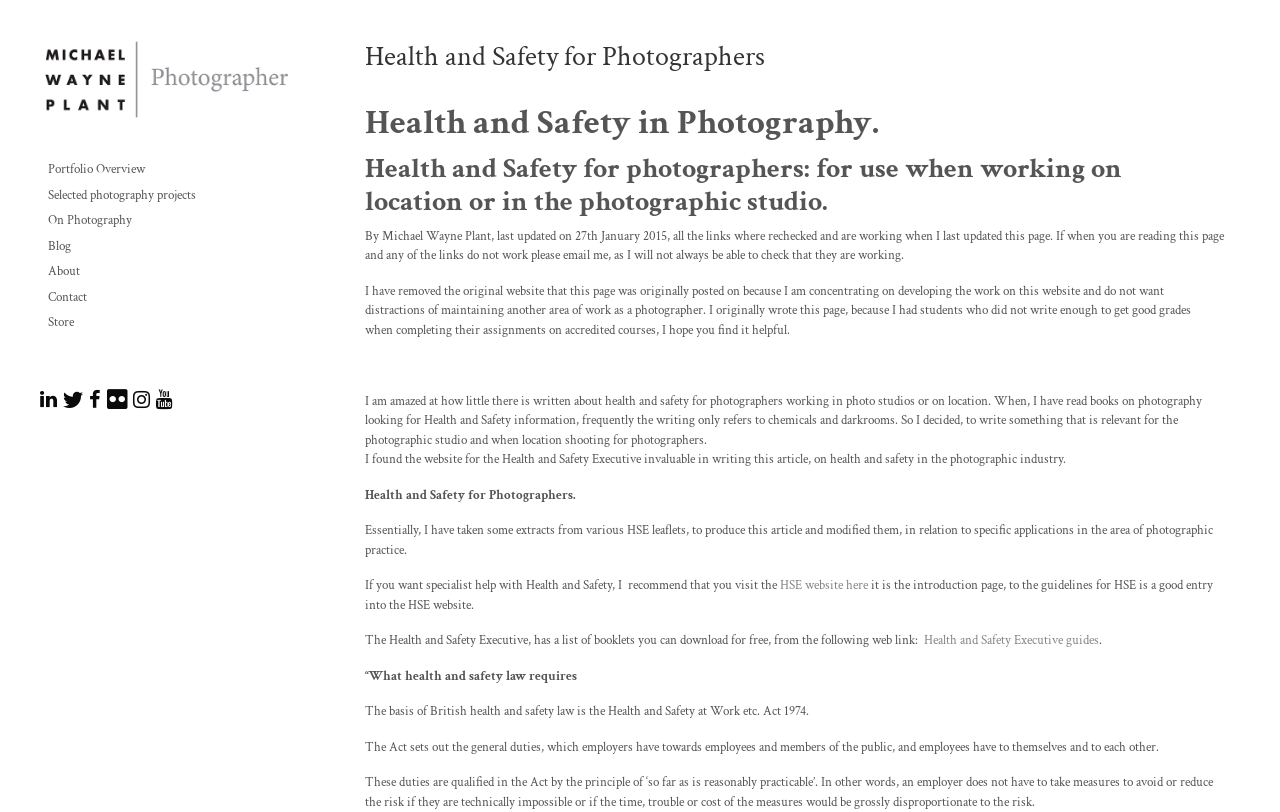From the webpage screenshot, predict the bounding box coordinates (top-left x, top-left y, bottom-right x, bottom-right y) for the UI element described here: Connect with us on Linkedin

[0.031, 0.479, 0.045, 0.511]